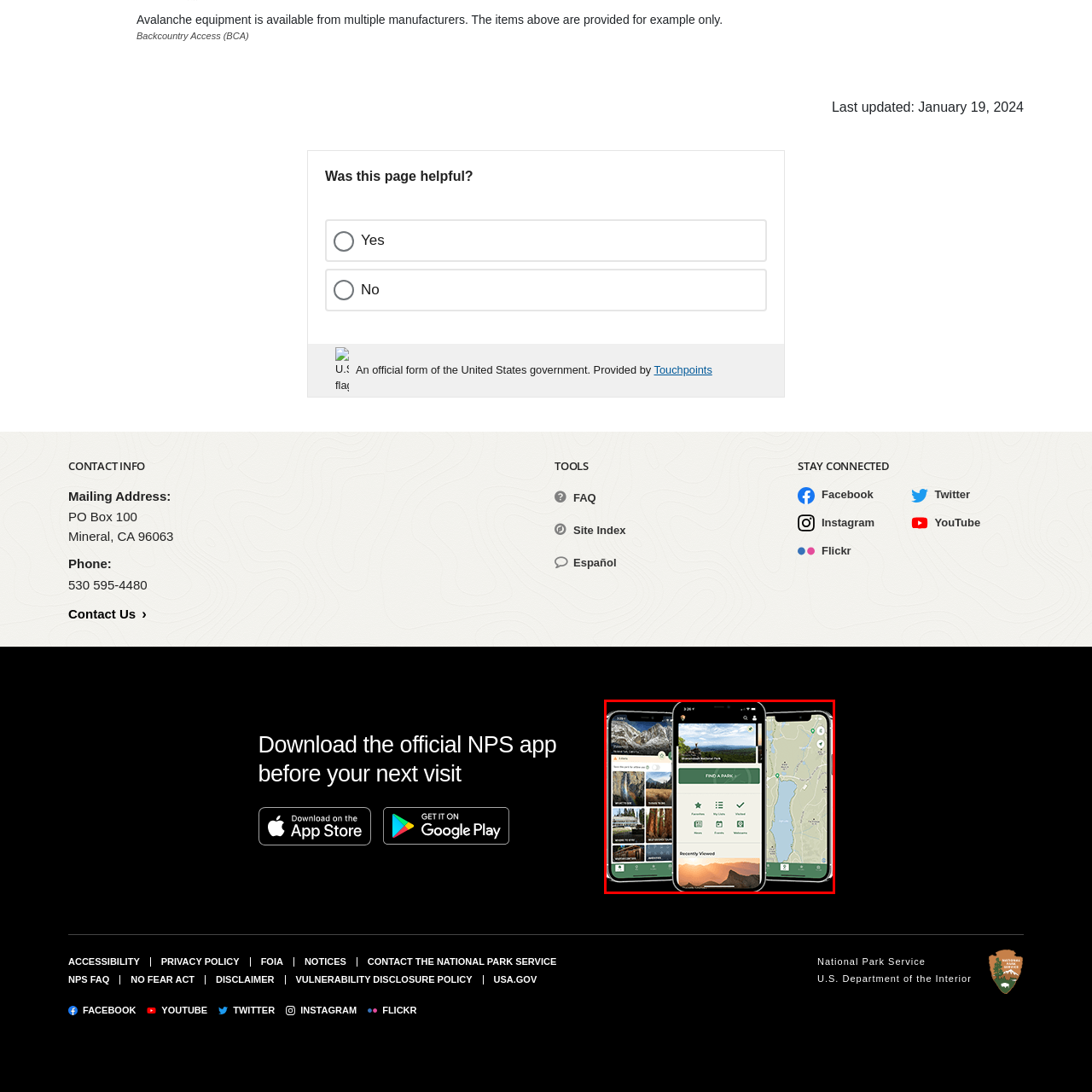Inspect the section highlighted in the red box, What action is encouraged by the caption for users before their next outdoor adventure? 
Answer using a single word or phrase.

Download the official NPS app